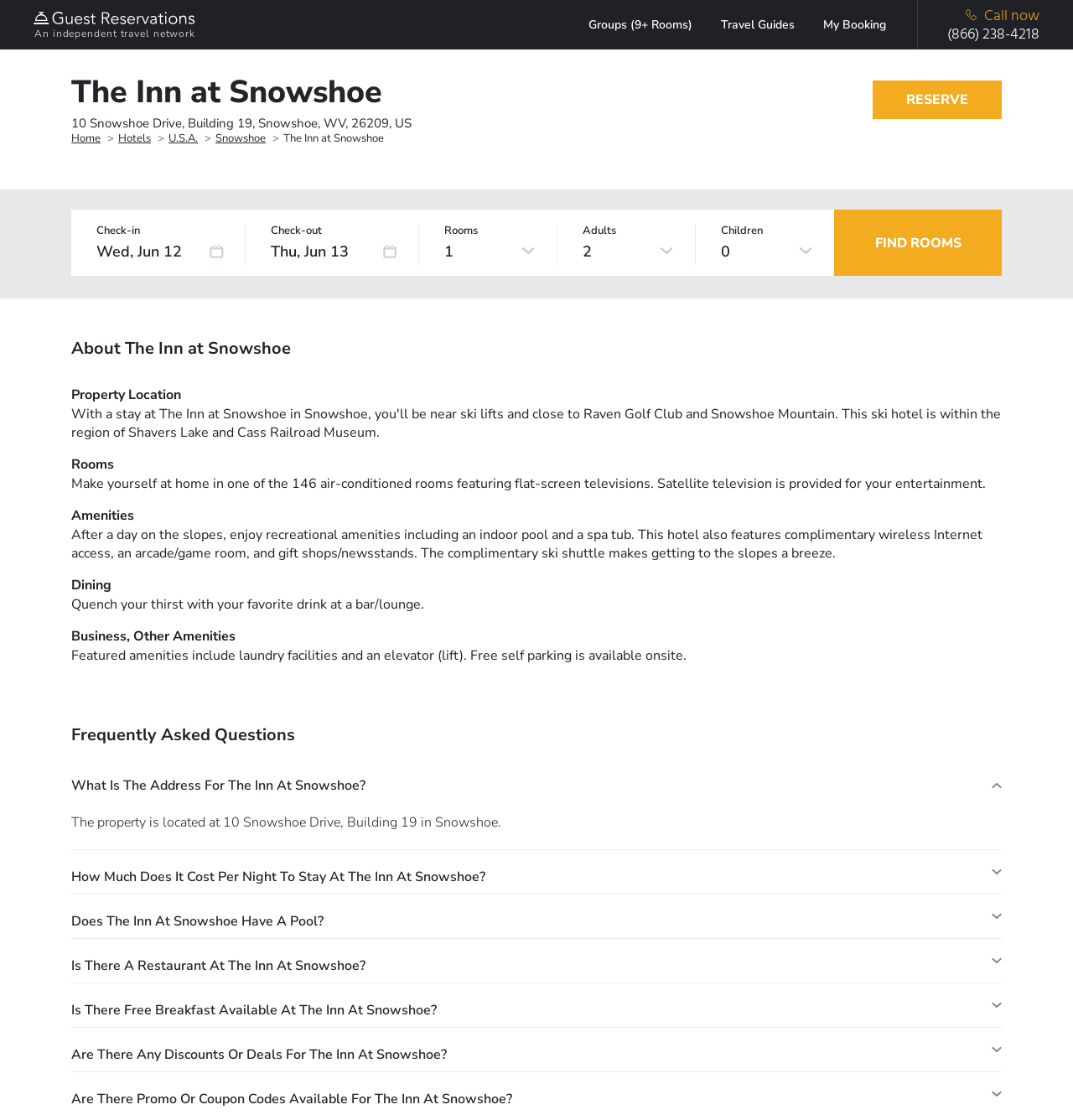How many rooms are available at The Inn at Snowshoe?
Using the image as a reference, answer the question in detail.

I found the number of rooms by reading the static text element that says 'Make yourself at home in one of the 146 air-conditioned rooms featuring flat-screen televisions.' which is located in the section describing the hotel's rooms.